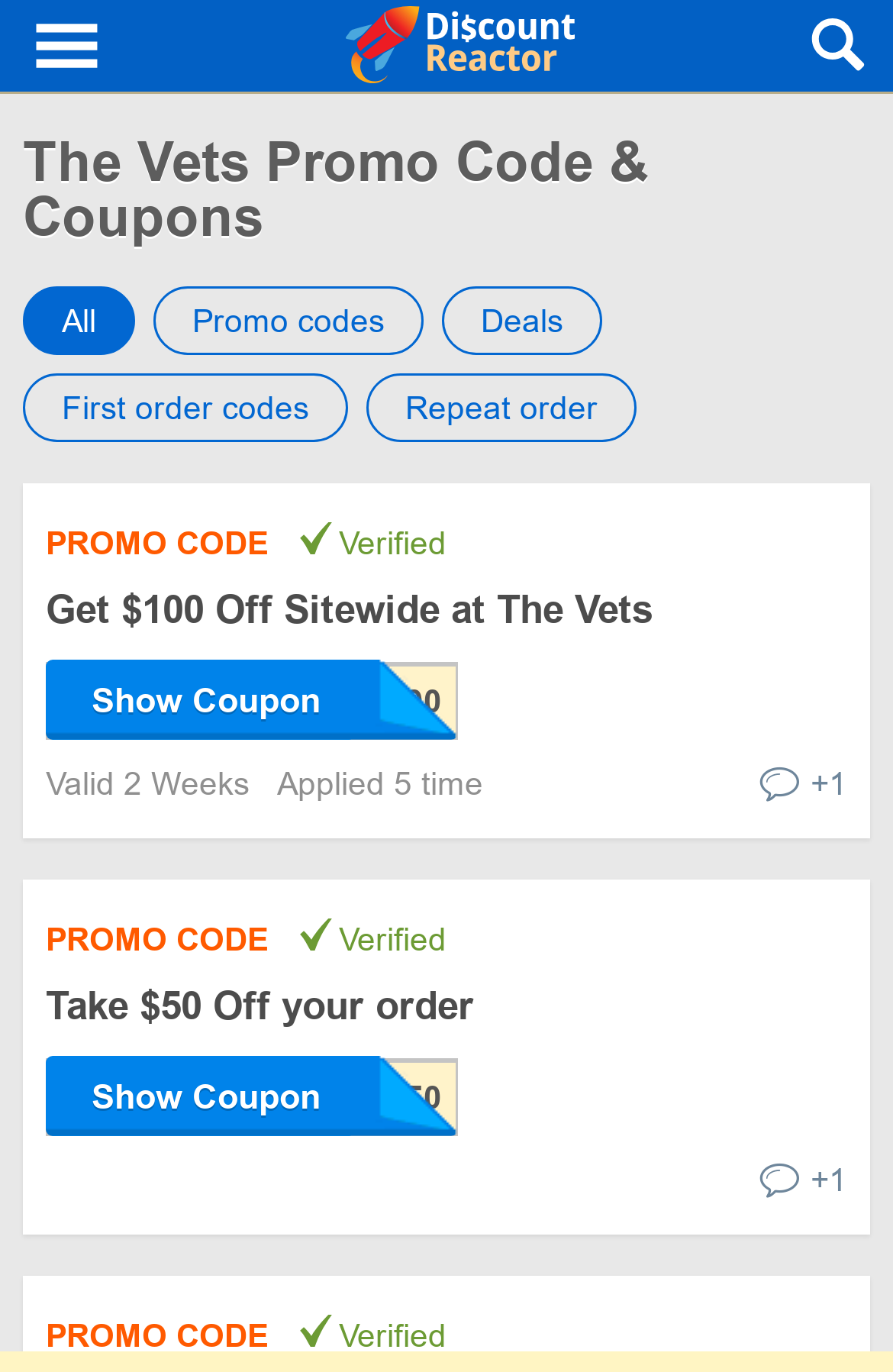Please identify the bounding box coordinates of the area I need to click to accomplish the following instruction: "visit the post 'If Carlsberg did formulas'".

None